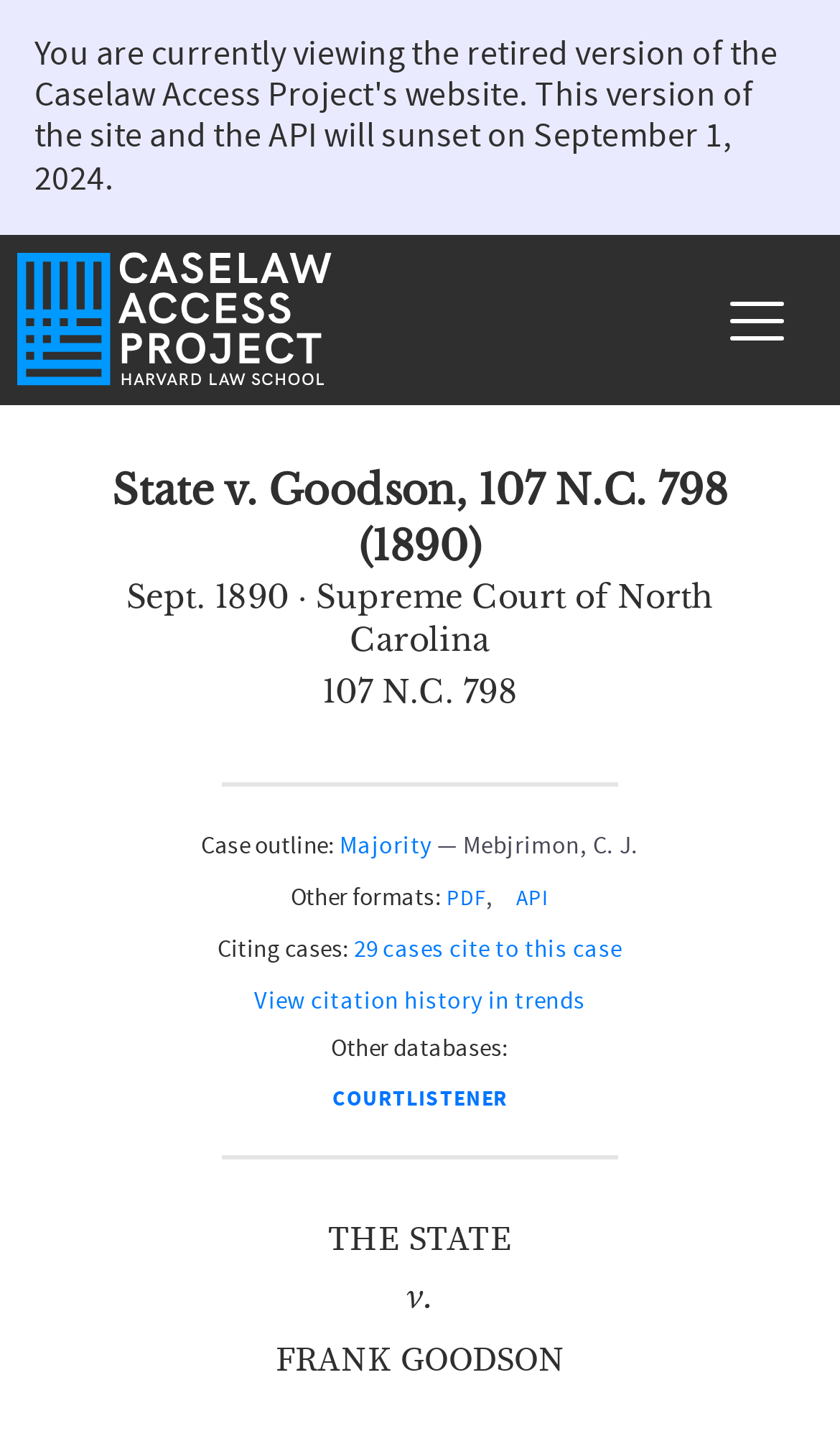Locate the bounding box coordinates of the region to be clicked to comply with the following instruction: "Jump to the Tools menu". The coordinates must be four float numbers between 0 and 1, in the form [left, top, right, bottom].

[0.837, 0.191, 0.979, 0.256]